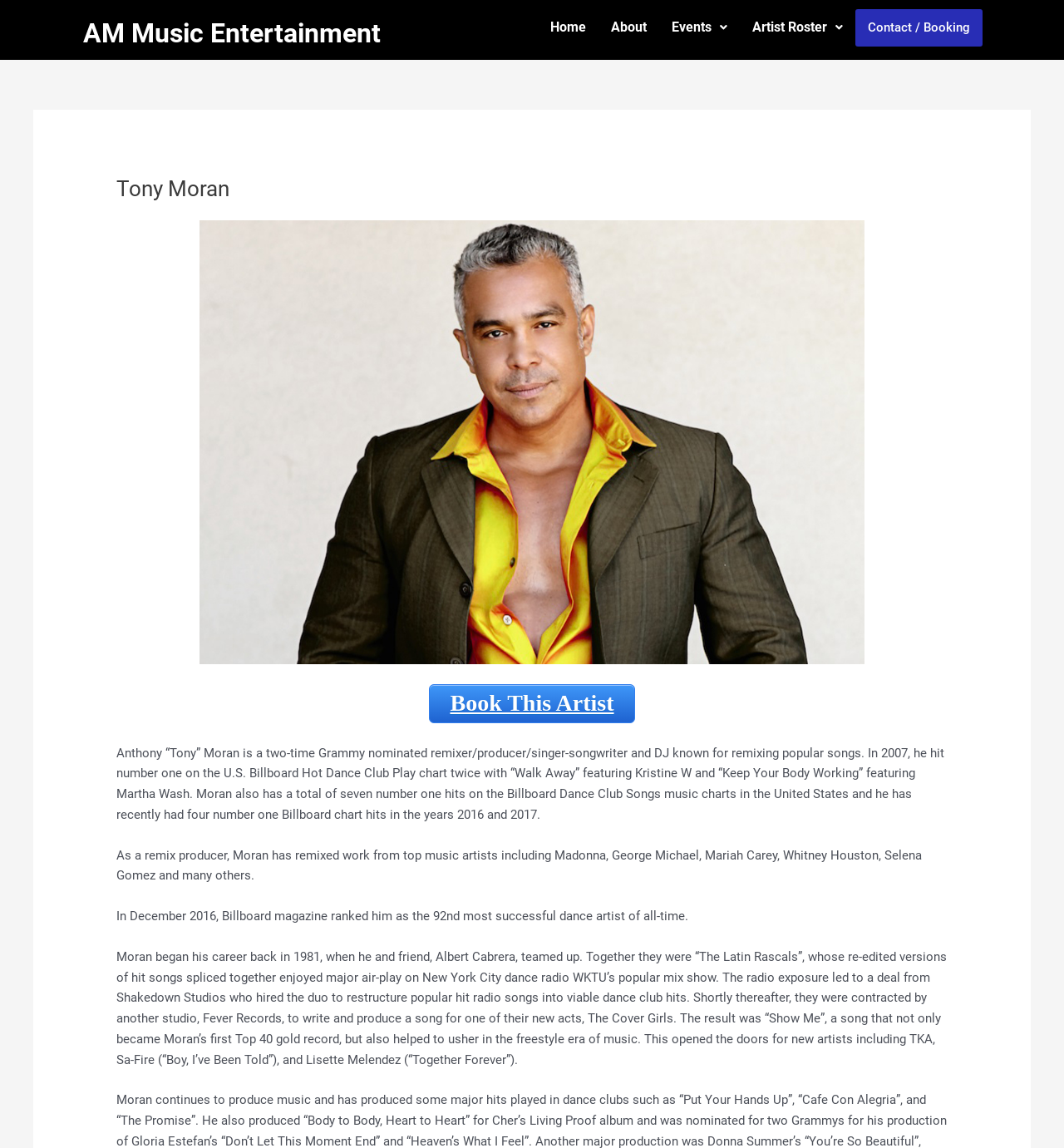What is the name of the song that Tony Moran and Kristine W collaborated on?
Please answer the question with a detailed and comprehensive explanation.

I found the answer by reading the static text element that mentions Tony Moran hitting 'number one on the U.S. Billboard Hot Dance Club Play chart twice with “Walk Away” featuring Kristine W and “Keep Your Body Working” featuring Martha Wash'.